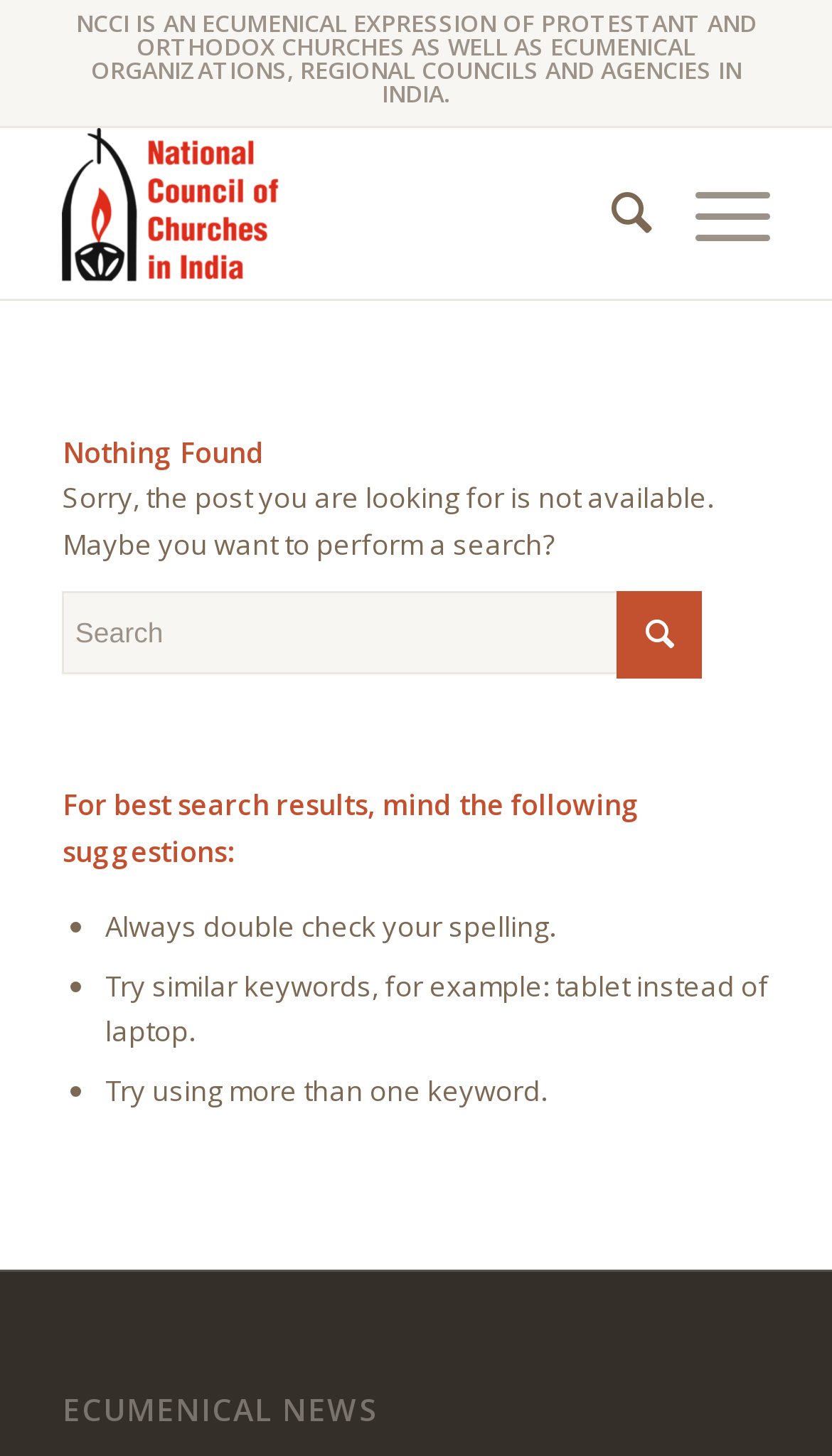How many search suggestions are provided?
Based on the image, answer the question with a single word or brief phrase.

3